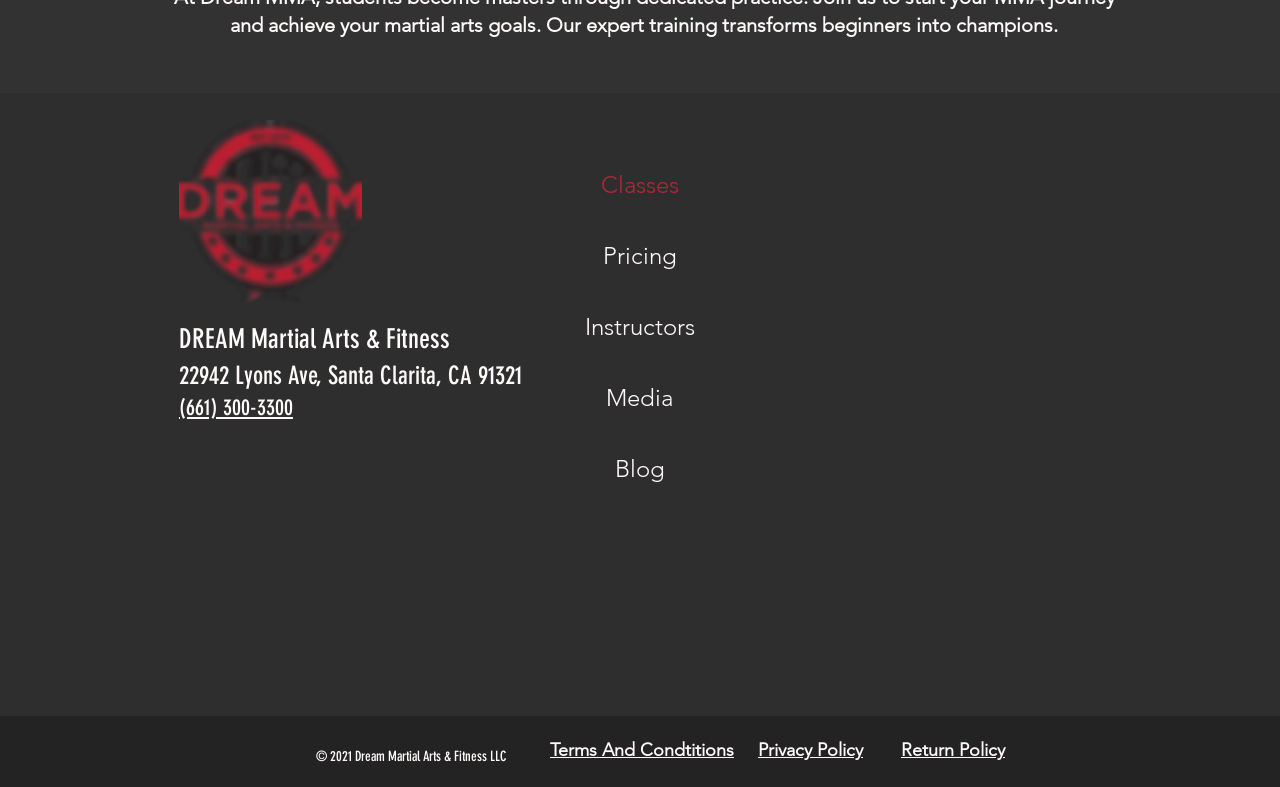Respond to the following question using a concise word or phrase: 
What are the available classes?

Not specified